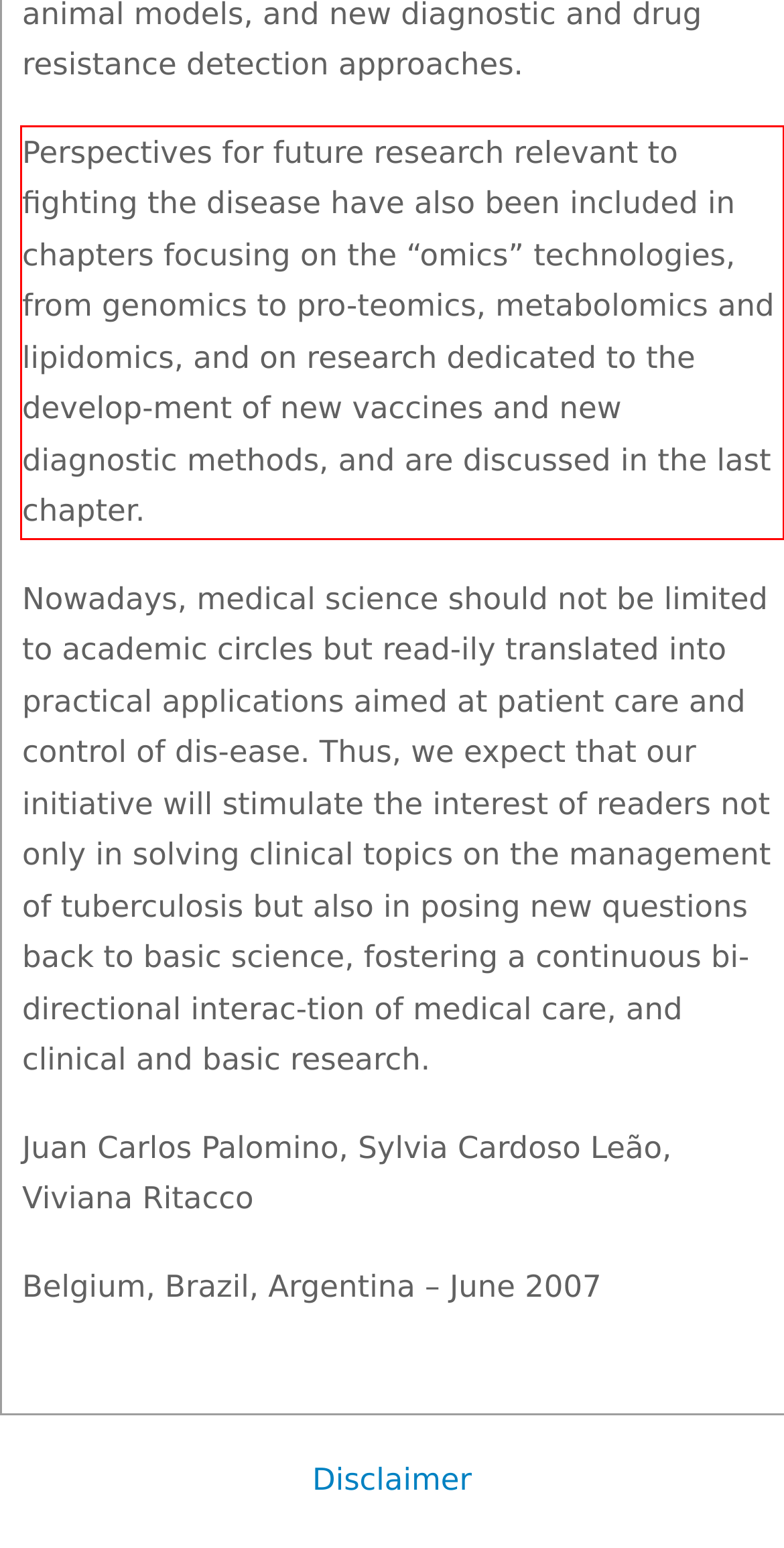Please examine the webpage screenshot and extract the text within the red bounding box using OCR.

Perspectives for future research relevant to fighting the disease have also been included in chapters focusing on the “omics” technologies, from genomics to pro-teomics, metabolomics and lipidomics, and on research dedicated to the develop-ment of new vaccines and new diagnostic methods, and are discussed in the last chapter.